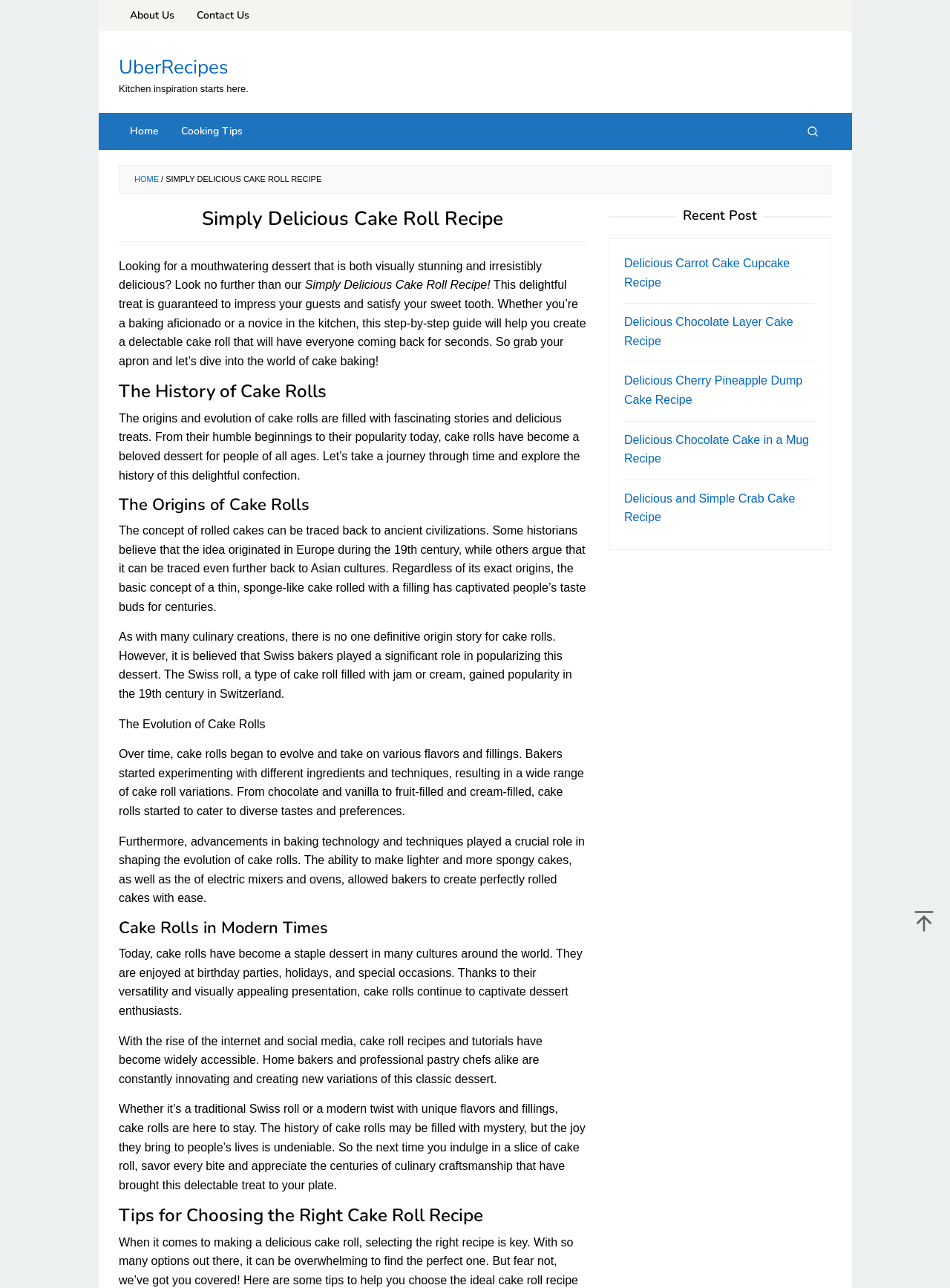Find the bounding box of the element with the following description: "Delicious Chocolate Layer Cake Recipe". The coordinates must be four float numbers between 0 and 1, formatted as [left, top, right, bottom].

[0.657, 0.245, 0.835, 0.27]